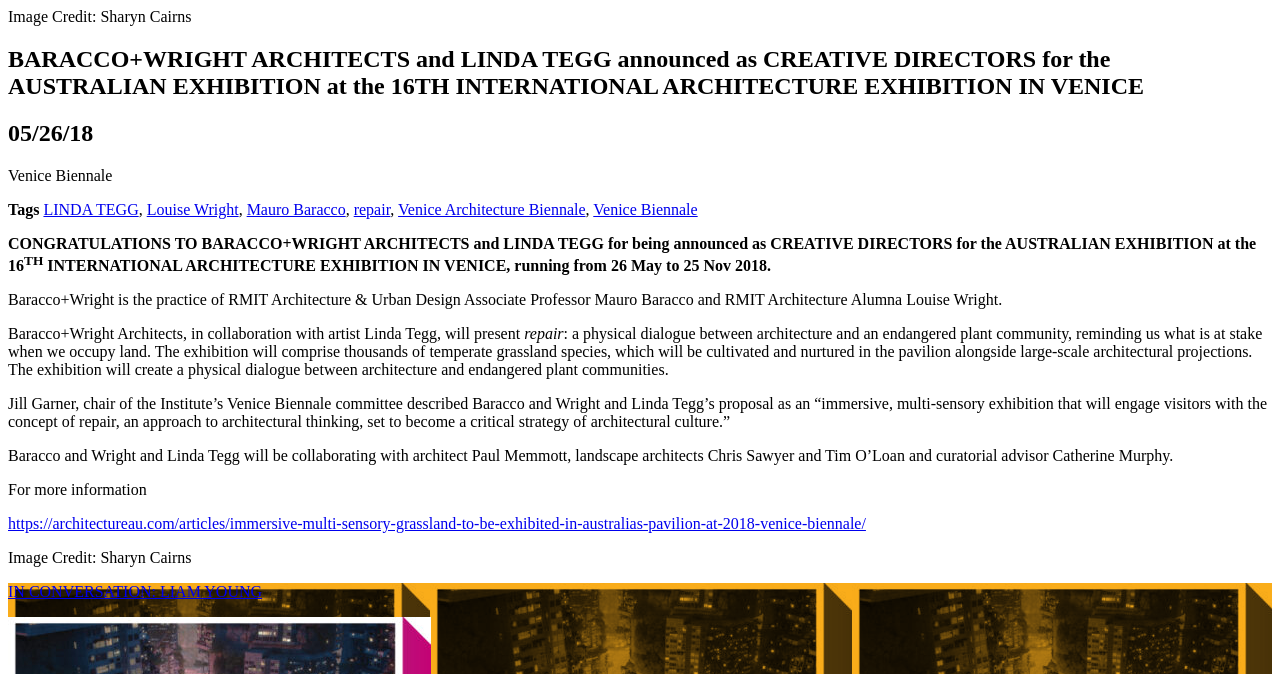Can you extract the headline from the webpage for me?

BARACCO+WRIGHT ARCHITECTS and LINDA TEGG announced as CREATIVE DIRECTORS for the AUSTRALIAN EXHIBITION at the 16TH INTERNATIONAL ARCHITECTURE EXHIBITION IN VENICE